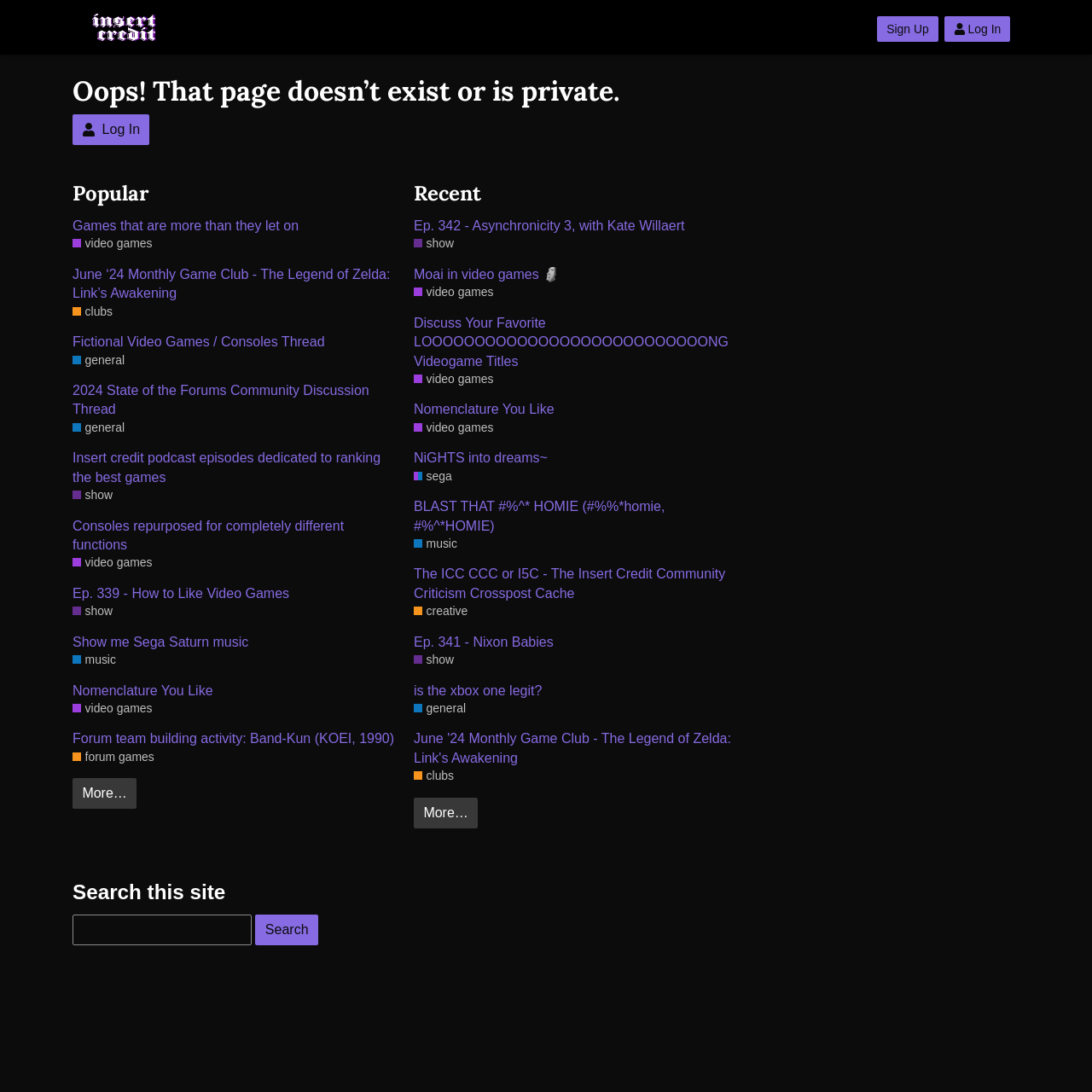Determine the bounding box coordinates for the UI element described. Format the coordinates as (top-left x, top-left y, bottom-right x, bottom-right y) and ensure all values are between 0 and 1. Element description: NiGHTS into dreams~

[0.379, 0.411, 0.676, 0.429]